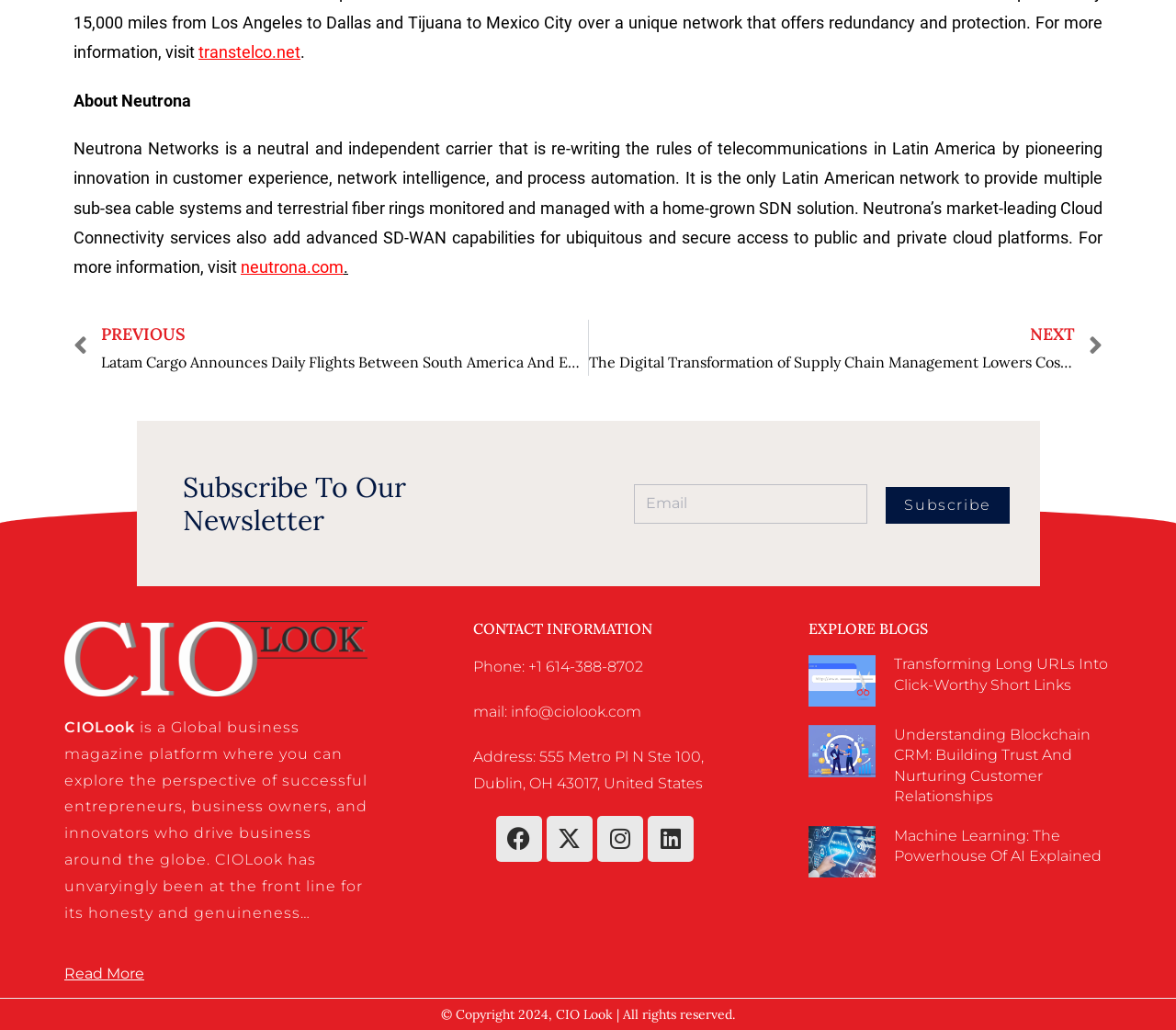Determine the bounding box coordinates for the region that must be clicked to execute the following instruction: "Subscribe to the newsletter".

[0.539, 0.47, 0.738, 0.508]